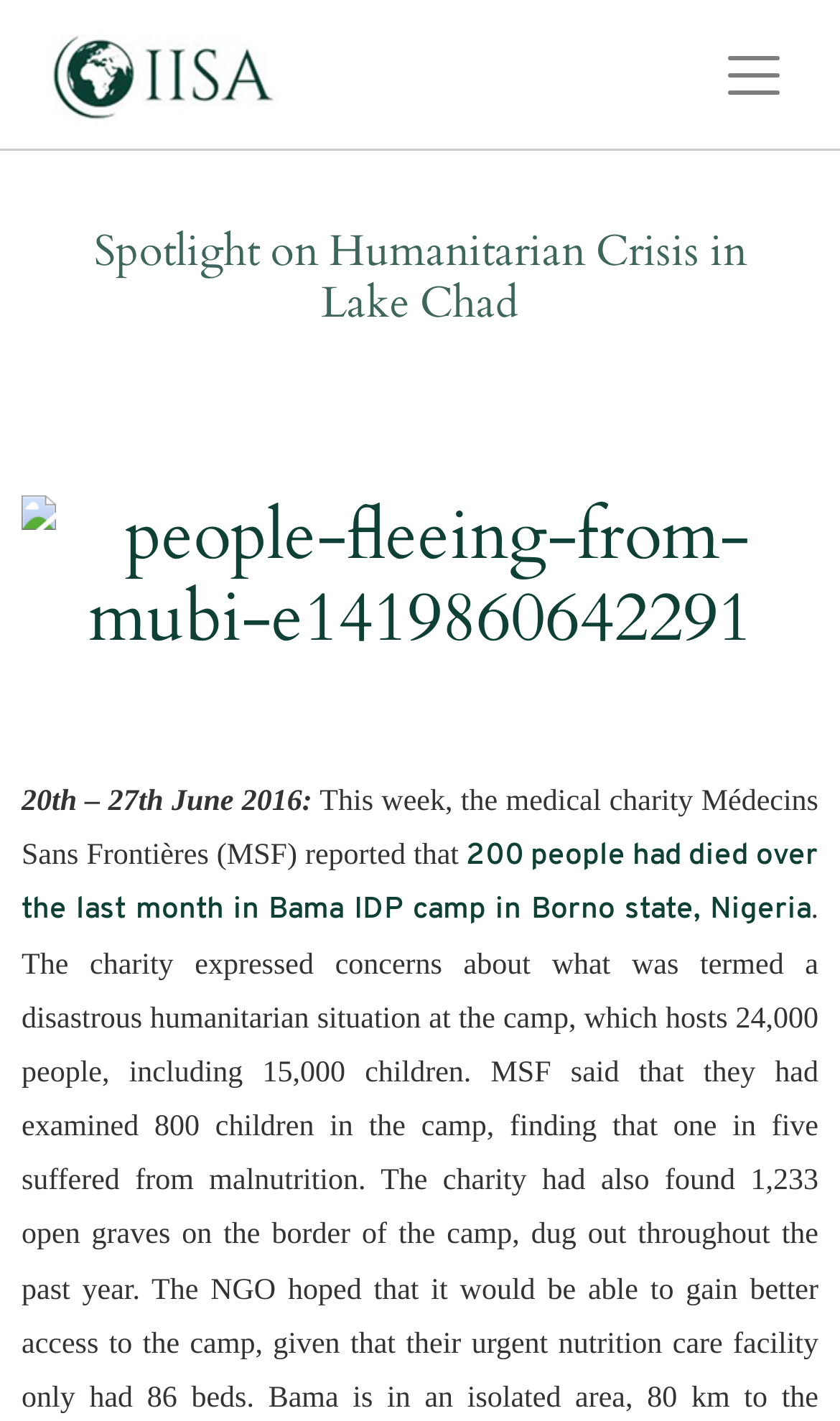What is the date range mentioned in the article?
Look at the image and respond with a single word or a short phrase.

20th – 27th June 2016